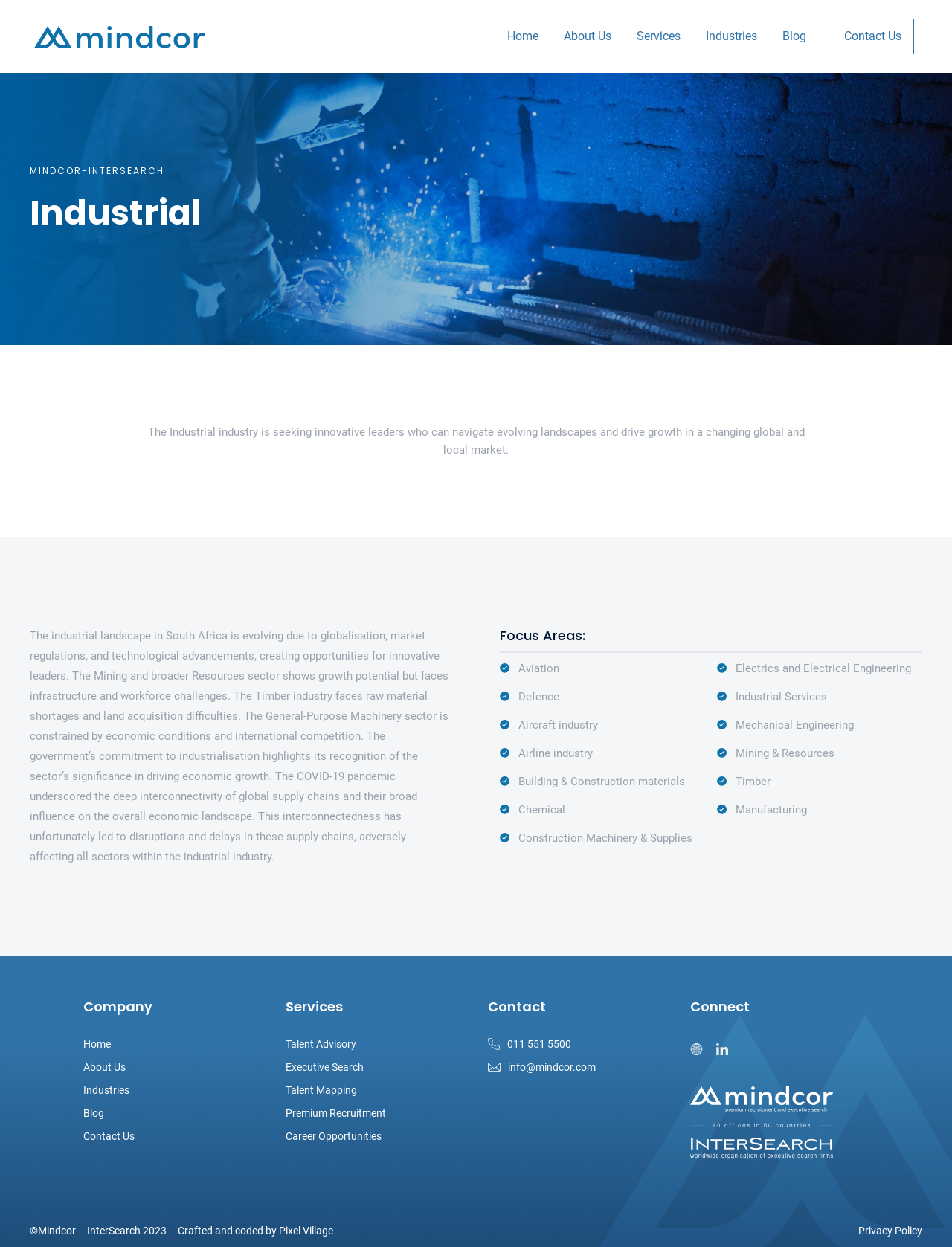Summarize the webpage with intricate details.

The webpage is titled "Industrial - Mindcor" and has a prominent logo at the top left corner, accompanied by a navigation menu with links to "Home", "About Us", "Industries", "Blog", and "Contact Us". 

Below the navigation menu, there are two headings: "MINDCOR-INTERSEARCH" and "Industrial". The main content of the page is divided into two sections. The first section describes the industrial industry, seeking innovative leaders who can navigate evolving landscapes and drive growth in a changing global and local market. This section also discusses the challenges and opportunities in the industrial landscape in South Africa, including the impact of globalisation, market regulations, and technological advancements.

The second section is titled "Focus Areas:" and lists various industries, including Aviation, Defence, Aircraft industry, Airline industry, Building & Construction materials, Chemical, Construction Machinery & Supplies, Electrics and Electrical Engineering, Industrial Services, Mechanical Engineering, Mining & Resources, Timber, and Manufacturing.

On the right side of the page, there are three columns with headings "Company", "Services", and "Contact". The "Company" column has a navigation menu with links to "Home", "About Us", "Industries", "Blog", and "Contact Us". The "Services" column has a navigation menu with links to "Talent Advisory", "Executive Search", "Talent Mapping", "Premium Recruitment", and "Career Opportunities". The "Contact" column displays the company's contact information, including phone number and email address, along with social media links.

At the bottom of the page, there is a copyright notice and a link to the website's developer, Pixel Village. Additionally, there is a navigation menu with a link to the "Privacy Policy".